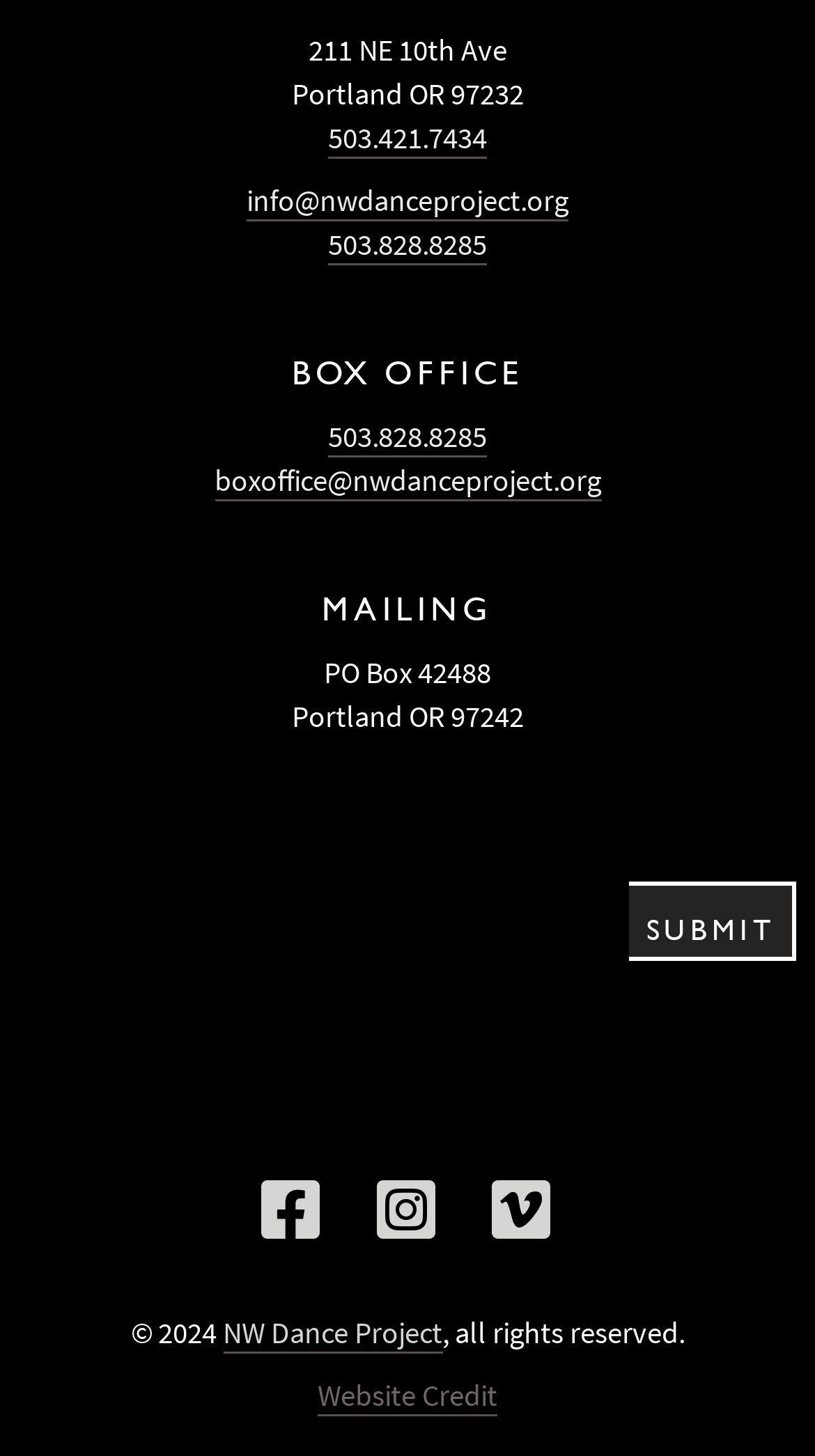Please locate the bounding box coordinates of the element that should be clicked to achieve the given instruction: "submit the form".

[0.773, 0.608, 0.971, 0.657]